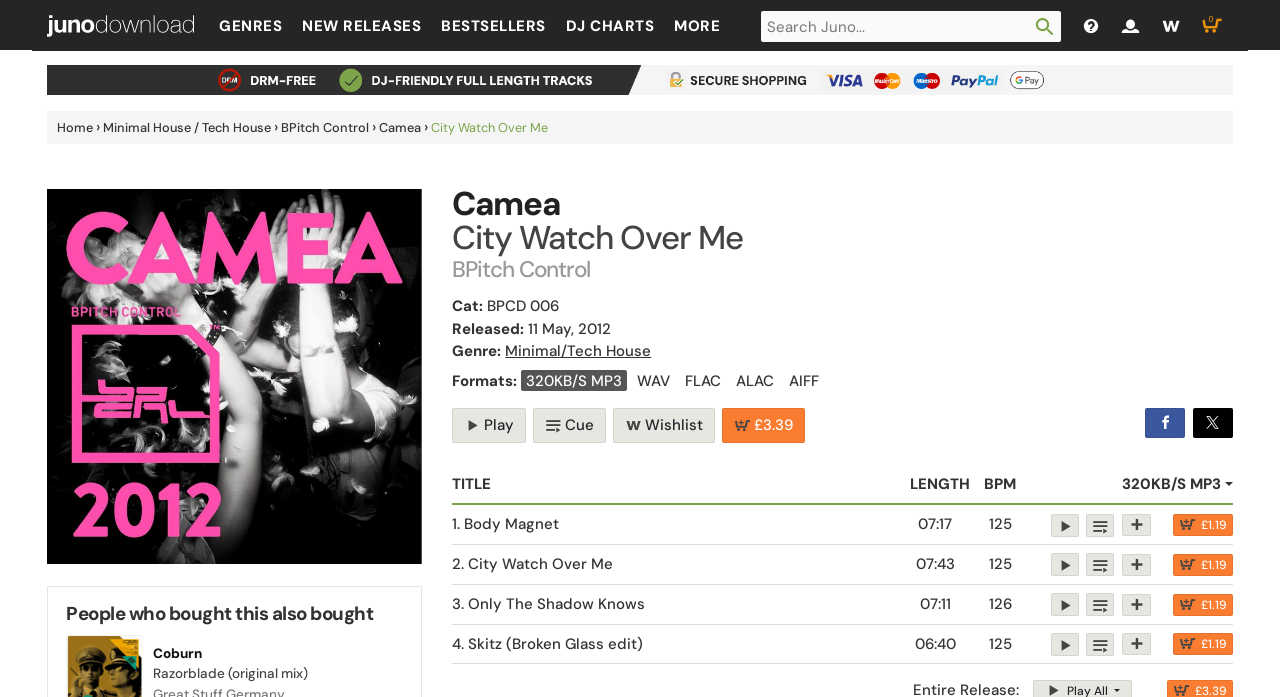Identify the bounding box coordinates of the region I need to click to complete this instruction: "Play the song".

[0.353, 0.585, 0.411, 0.636]